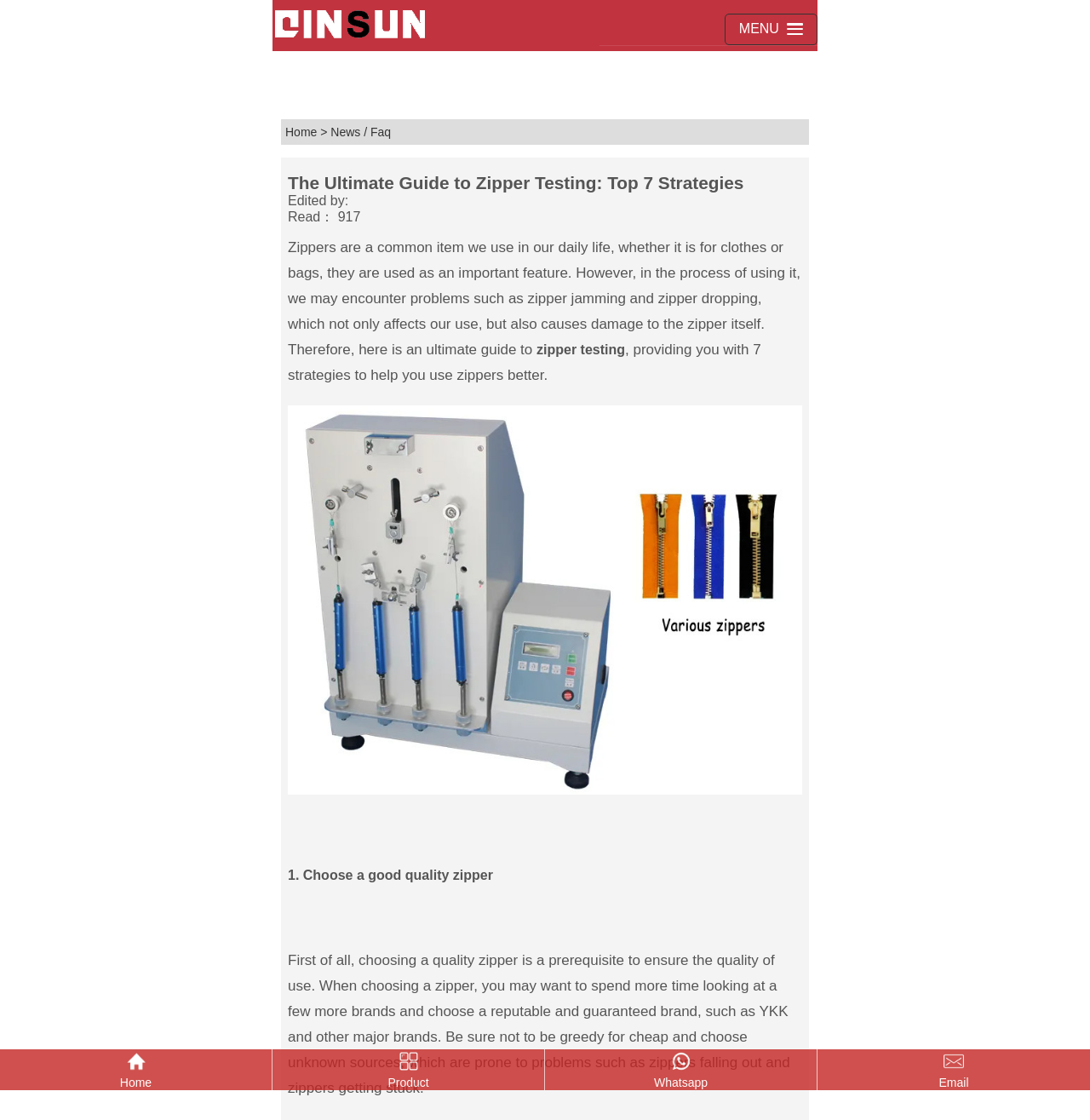Please specify the bounding box coordinates of the region to click in order to perform the following instruction: "Verify age".

None